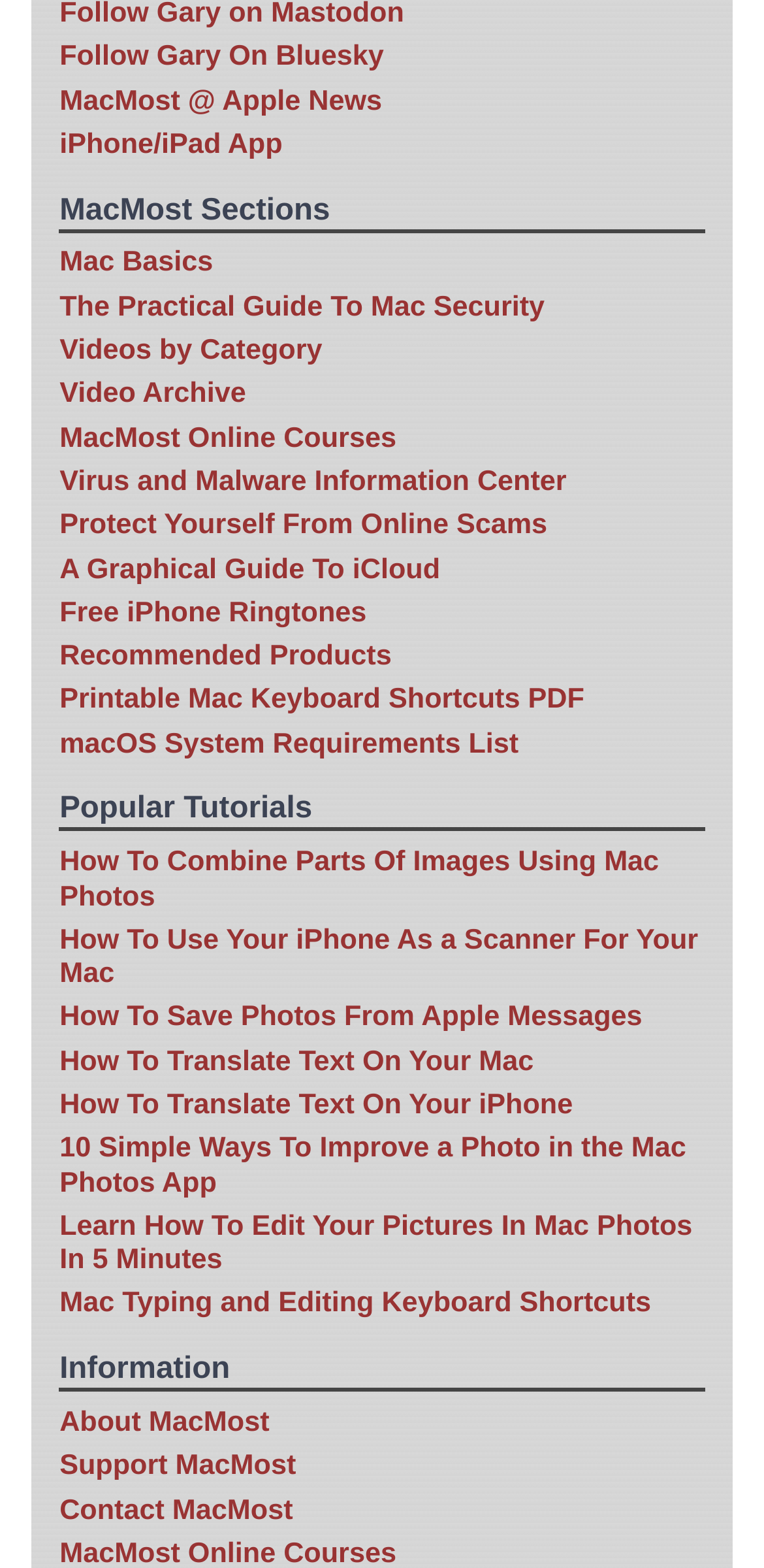Locate the bounding box coordinates of the clickable part needed for the task: "Follow Gary on Bluesky".

[0.078, 0.027, 0.502, 0.047]